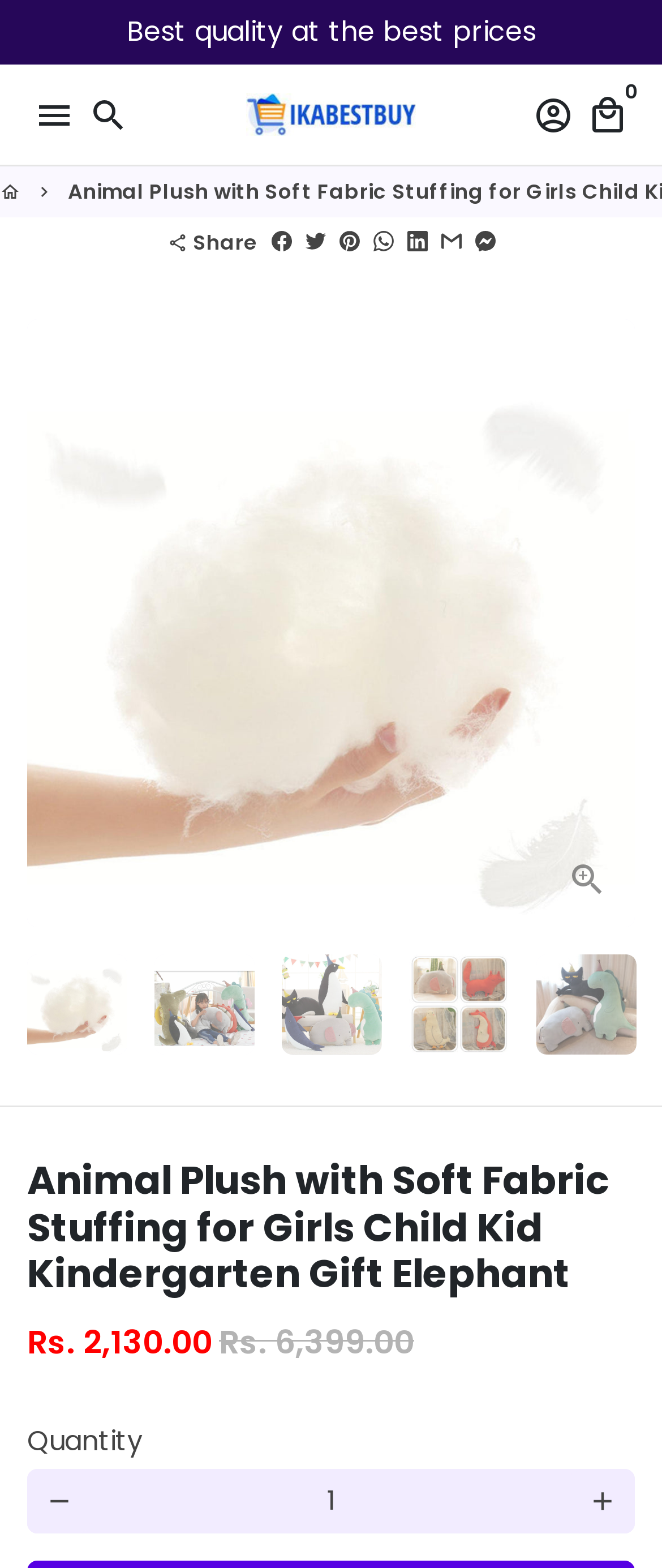What is the function of the 'Next' button?
Please provide a comprehensive answer based on the contents of the image.

I found the answer by looking at the button element with the text 'Next' and its position near the image elements, which suggests that it is used to navigate to the next image.